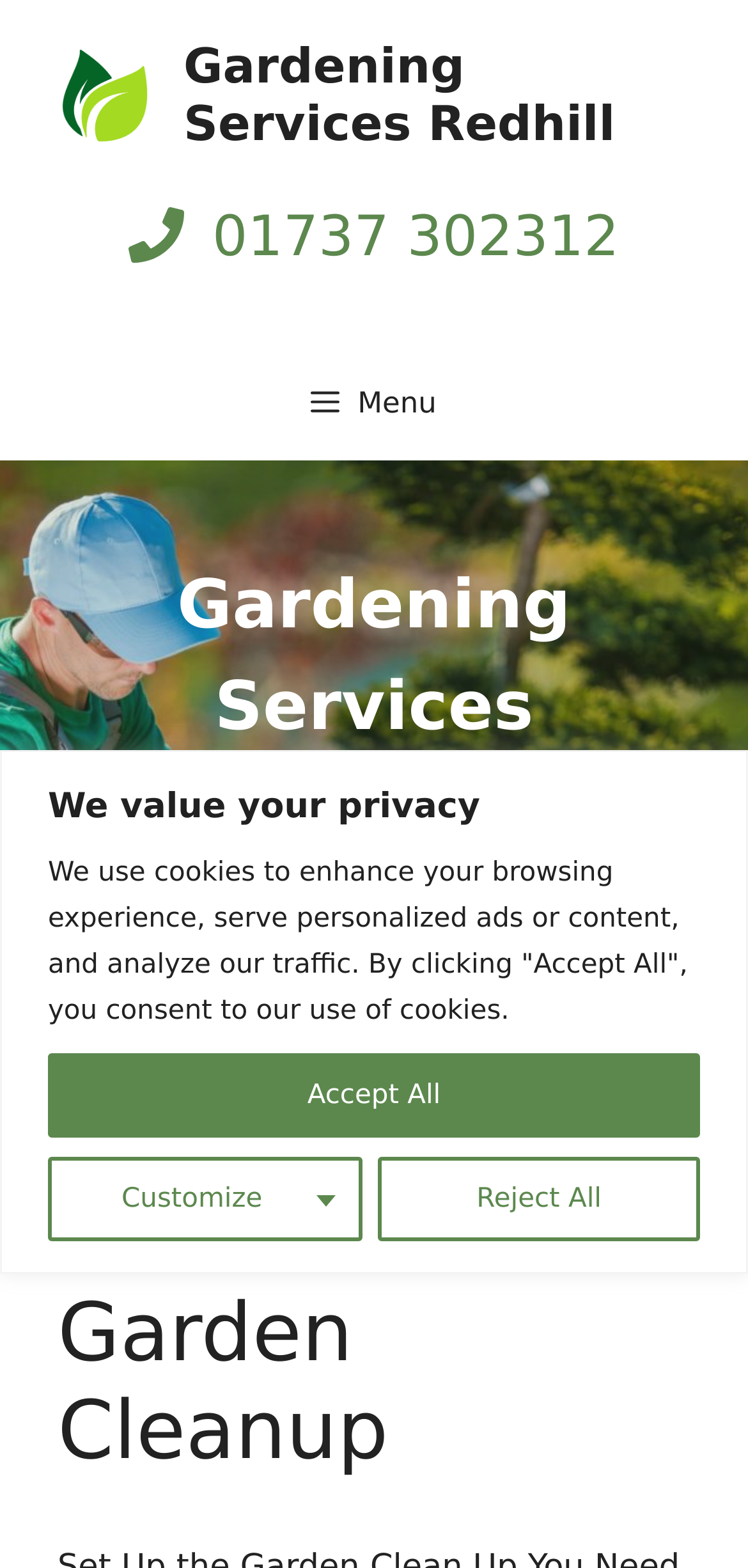Present a detailed account of what is displayed on the webpage.

The webpage is about gardening services in Redhill, RH1, with a focus on garden cleanup. At the top of the page, there is a banner with a logo and a link to "Gardening Services Redhill" on the left side, accompanied by a small image. On the right side of the banner, there is a complementary section with a heading displaying a phone number, 01737 302312.

Below the banner, there is a primary navigation menu with a "Menu" button that can be expanded. The main content of the page is headed by a large heading "Gardening Services Redhill" followed by a subheading "Garden Cleanup". 

At the bottom of the page, there is a section related to cookies and privacy, with a static text describing the use of cookies and three buttons: "Customize", "Reject All", and "Accept All". Above this section, there is another static text stating "We value your privacy".